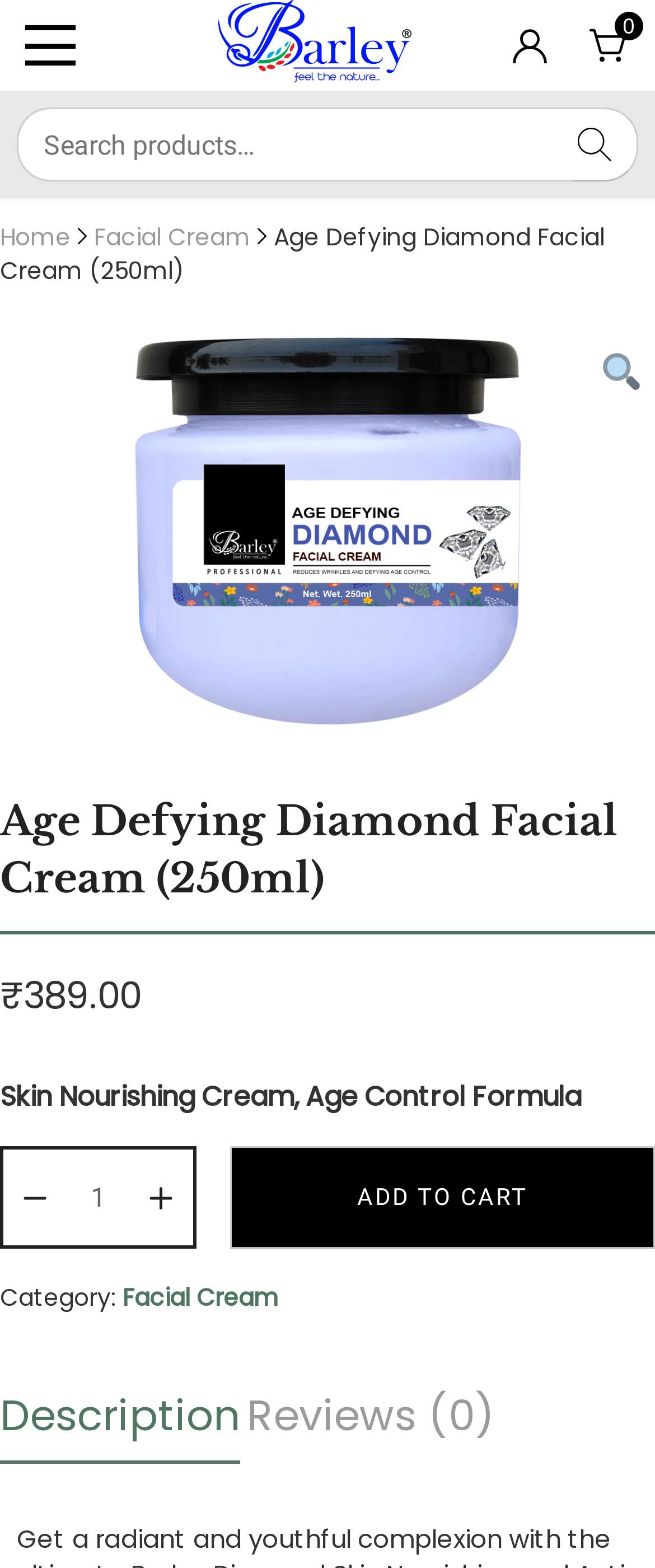What is the price of the facial cream?
Respond to the question with a well-detailed and thorough answer.

I found the answer by looking at the StaticText elements with the text '₹' and '389.00' which are likely to be the currency and price of the product respectively.